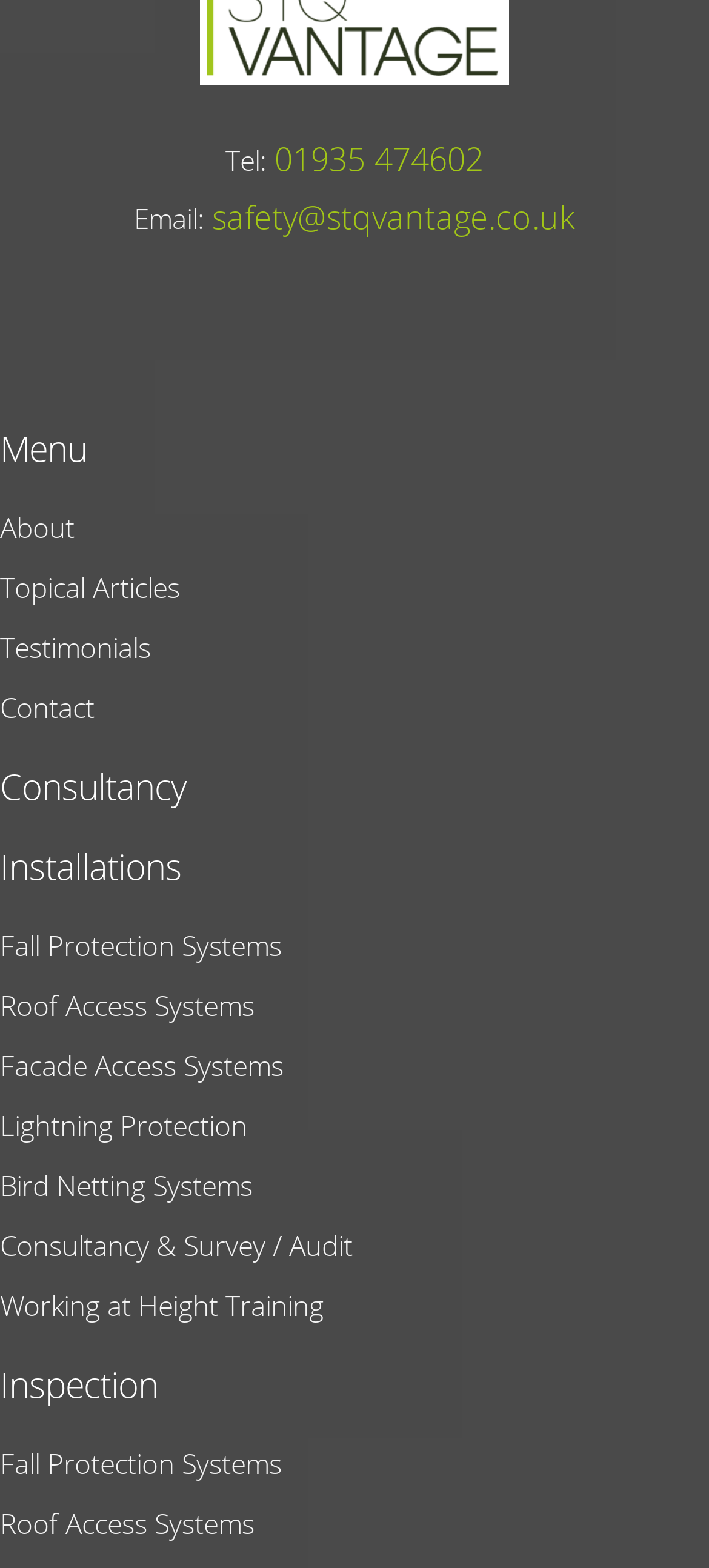Please determine the bounding box coordinates for the element that should be clicked to follow these instructions: "Learn about 'Dispatch and Delivery'".

None